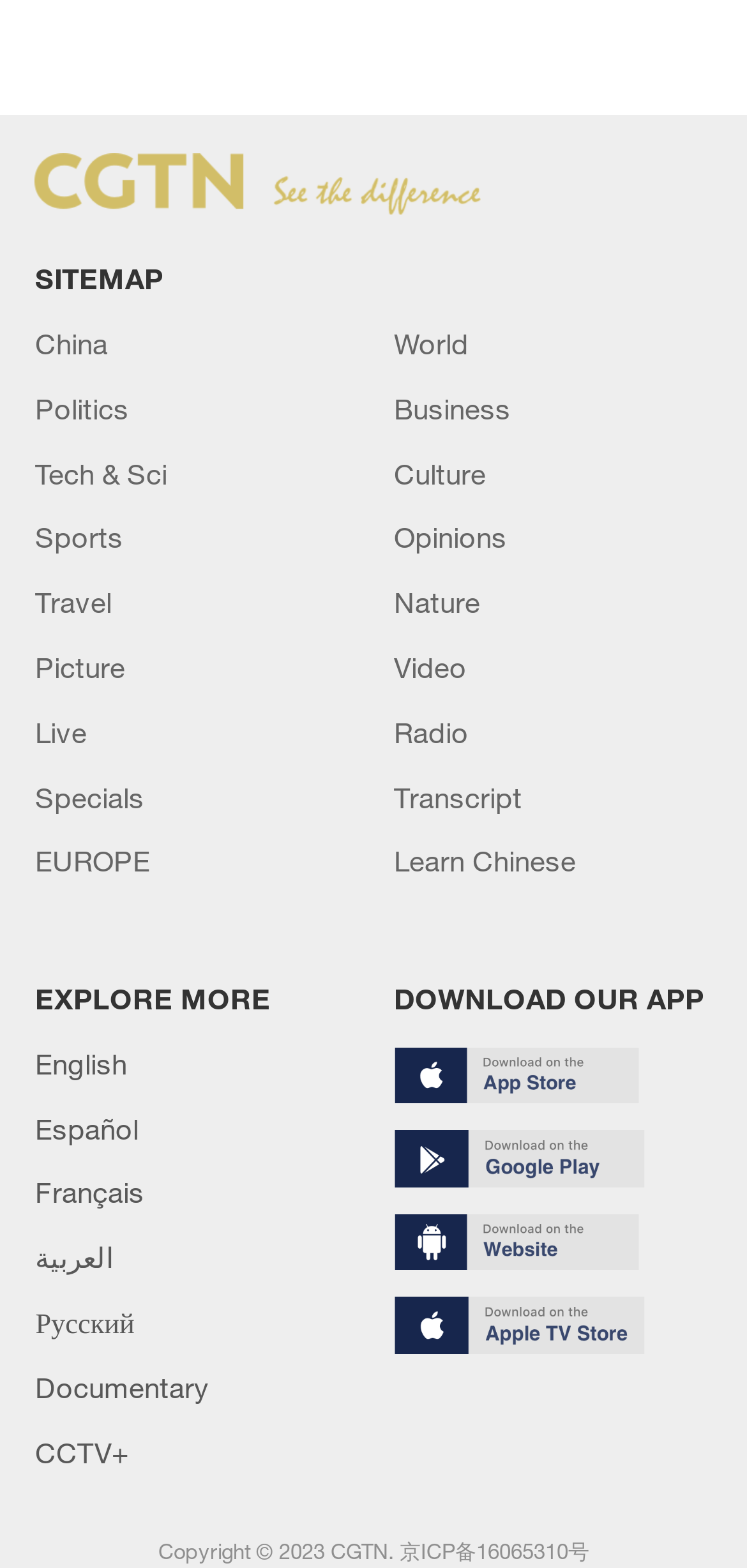What is the last category listed?
Look at the image and answer the question with a single word or phrase.

Specials